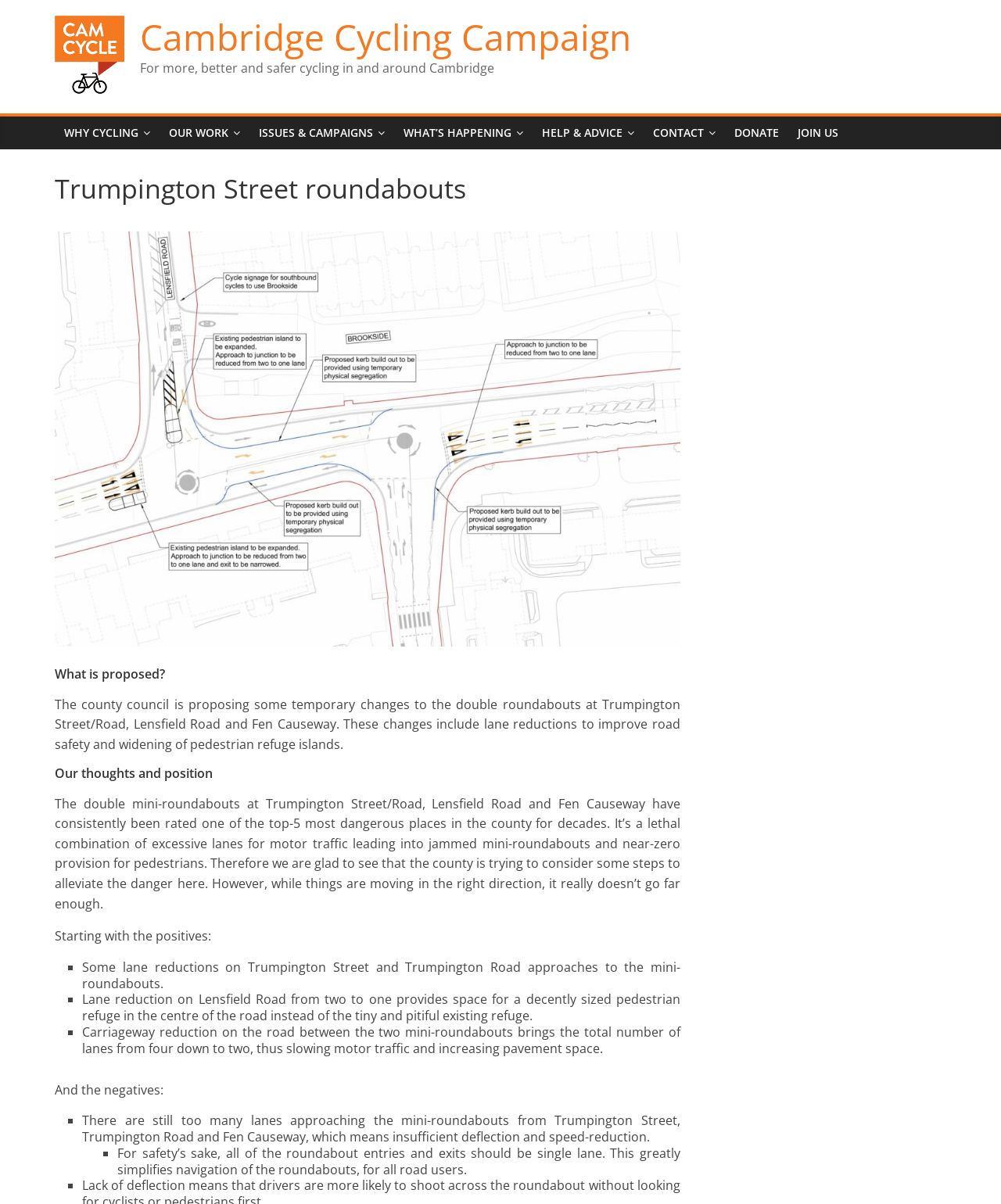Respond to the following question with a brief word or phrase:
How many positives are mentioned in the proposal?

Three